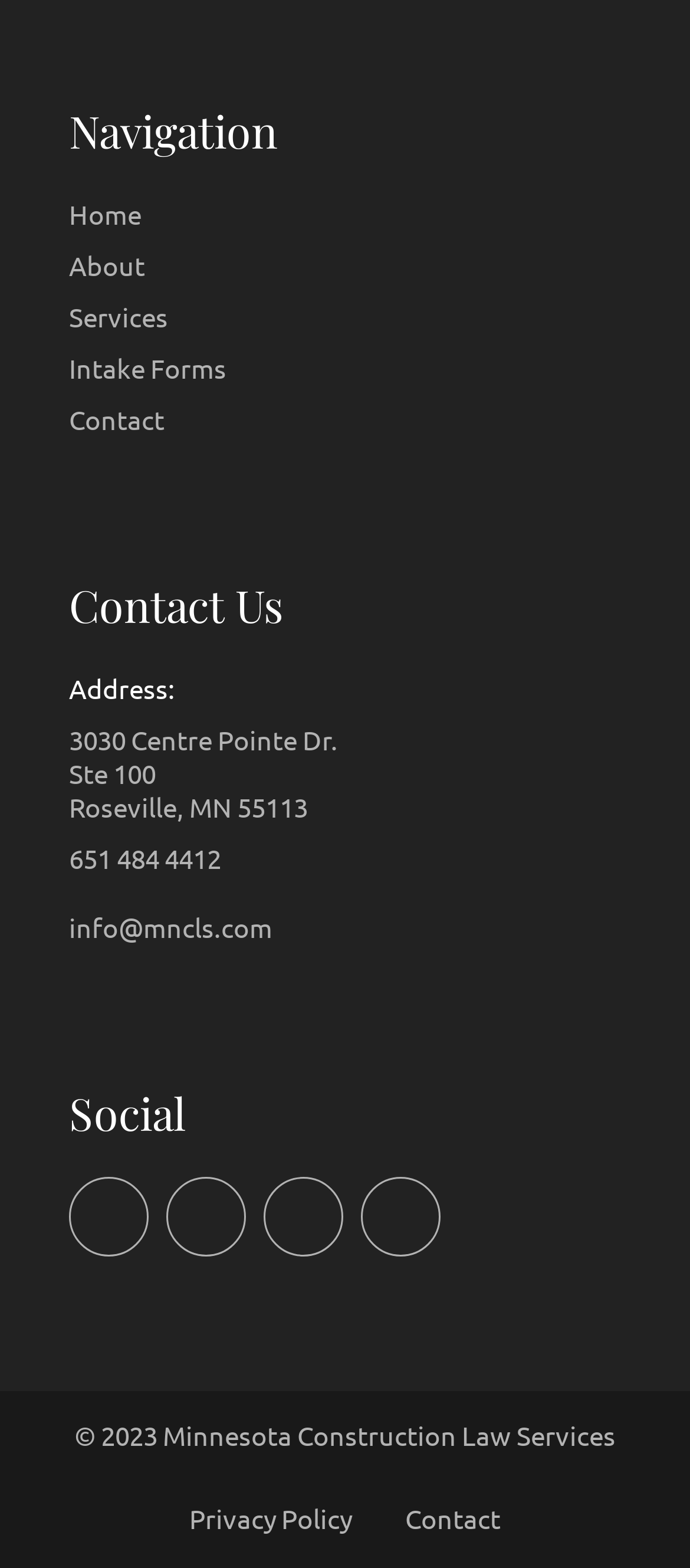Select the bounding box coordinates of the element I need to click to carry out the following instruction: "View privacy policy".

[0.274, 0.957, 0.51, 0.978]